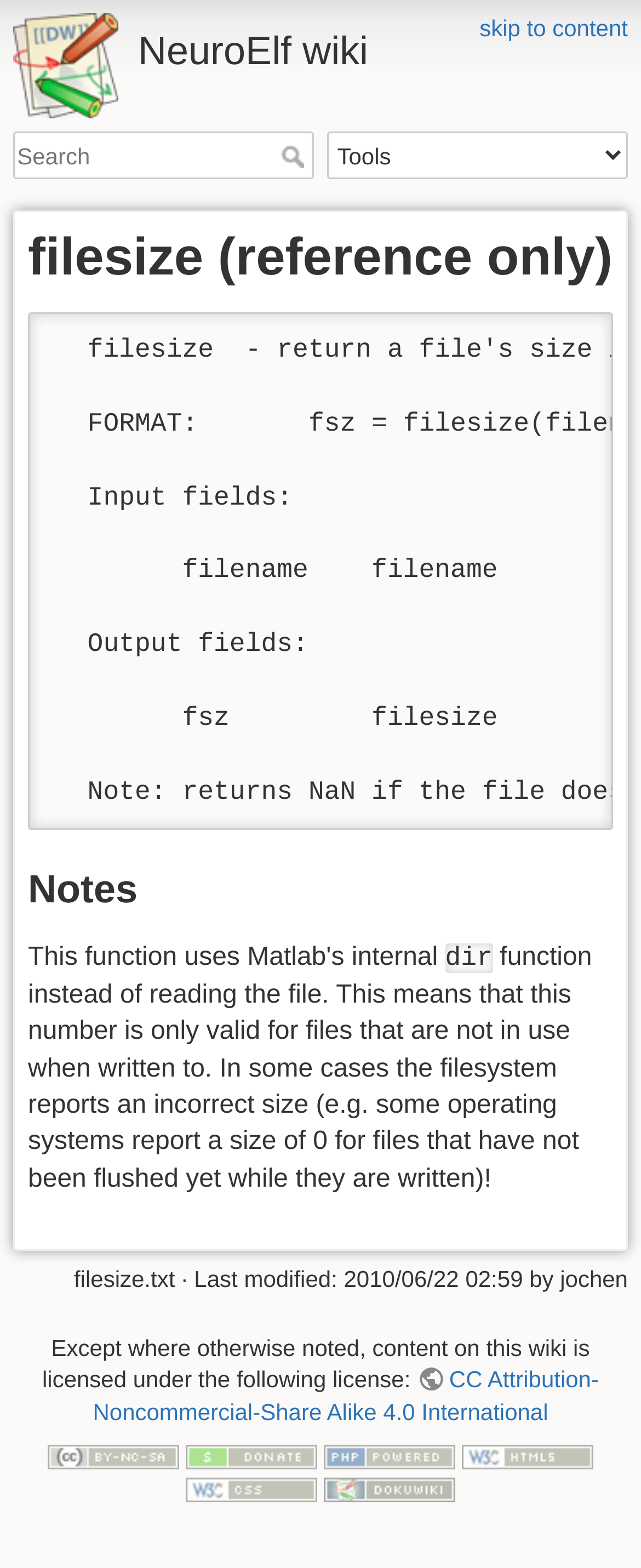What is the purpose of the 'filesize' function?
Answer the question with a single word or phrase, referring to the image.

To get file size